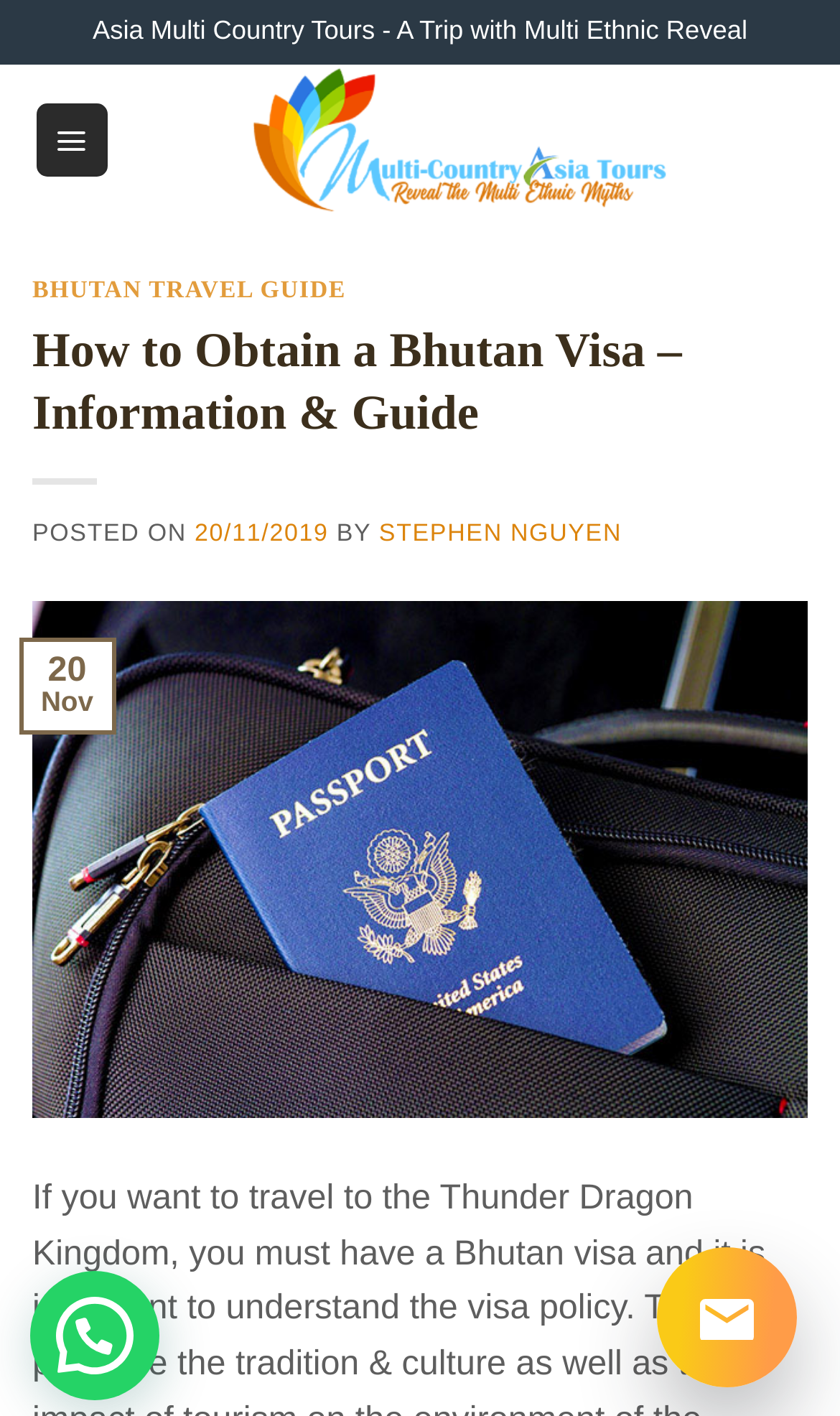Please answer the following question using a single word or phrase: 
What is the topic of the article?

How to Obtain a Bhutan Visa